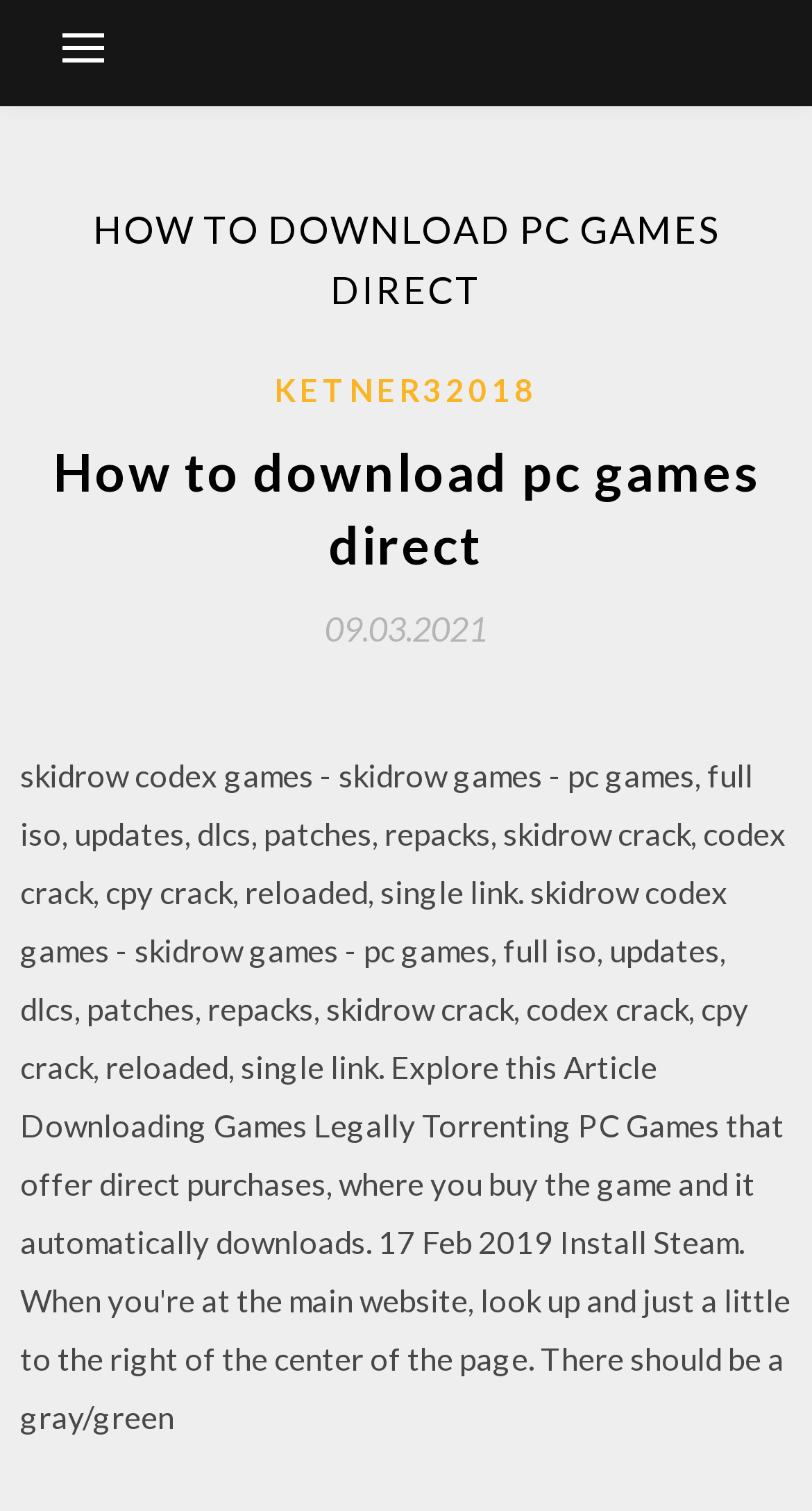What is the text of the topmost heading? Please answer the question using a single word or phrase based on the image.

HOW TO DOWNLOAD PC GAMES DIRECT